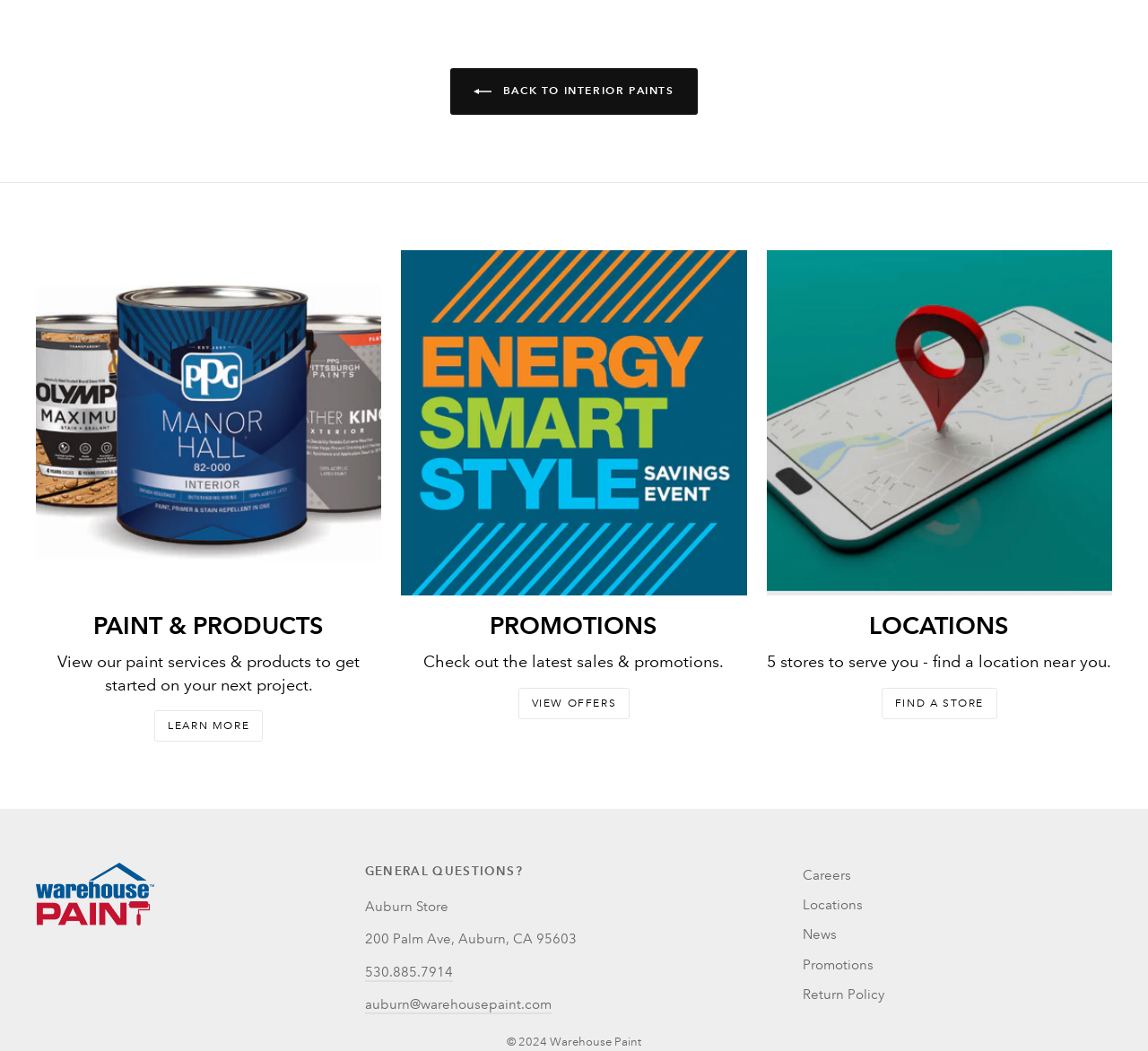Can you pinpoint the bounding box coordinates for the clickable element required for this instruction: "Find a store location"? The coordinates should be four float numbers between 0 and 1, i.e., [left, top, right, bottom].

[0.768, 0.654, 0.869, 0.684]